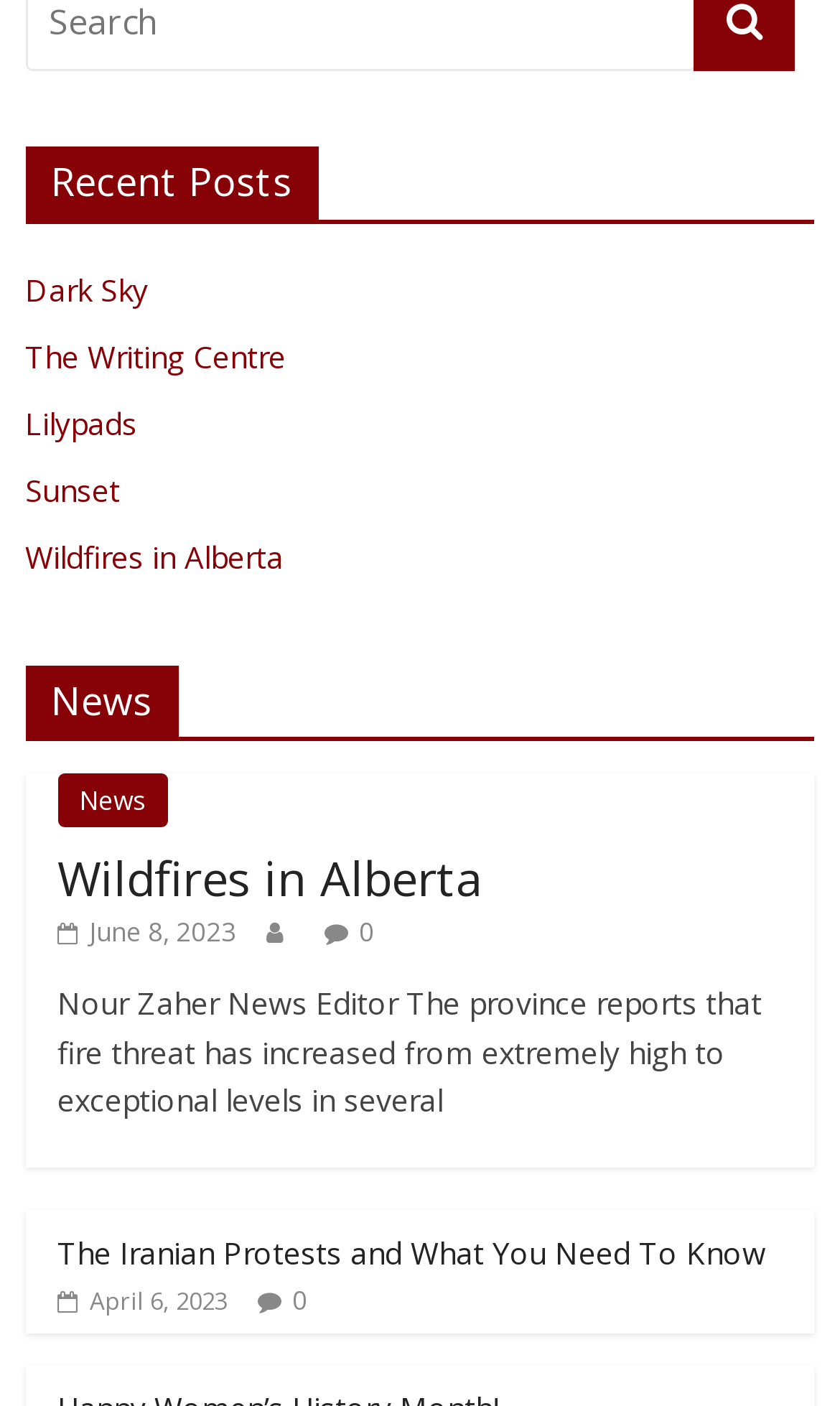Based on the description "Dark Sky", find the bounding box of the specified UI element.

[0.03, 0.191, 0.176, 0.22]